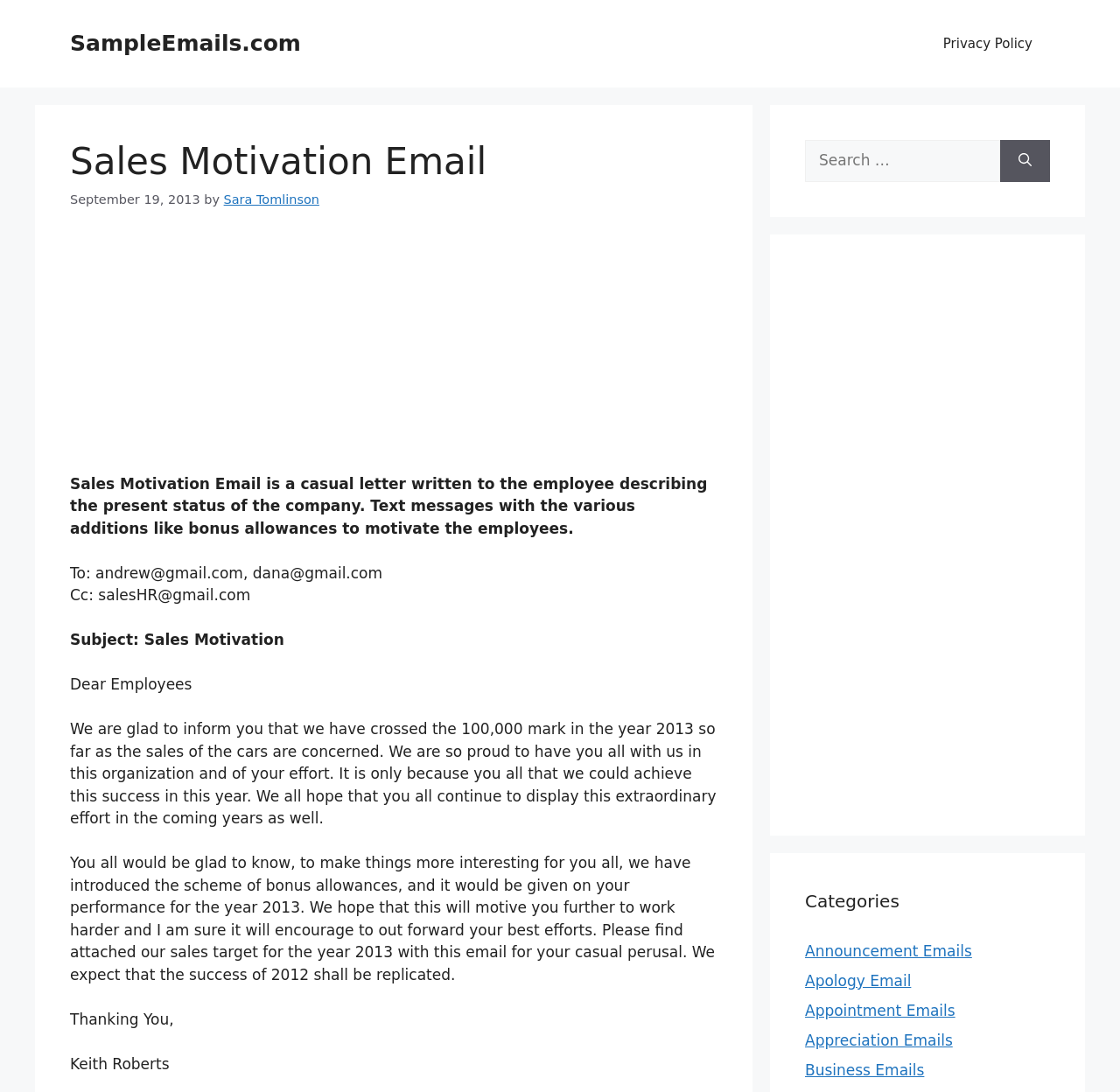Please mark the clickable region by giving the bounding box coordinates needed to complete this instruction: "Read the article about GS Law formalizes LLM offering to FSUU in a MoA signing ceremony".

None